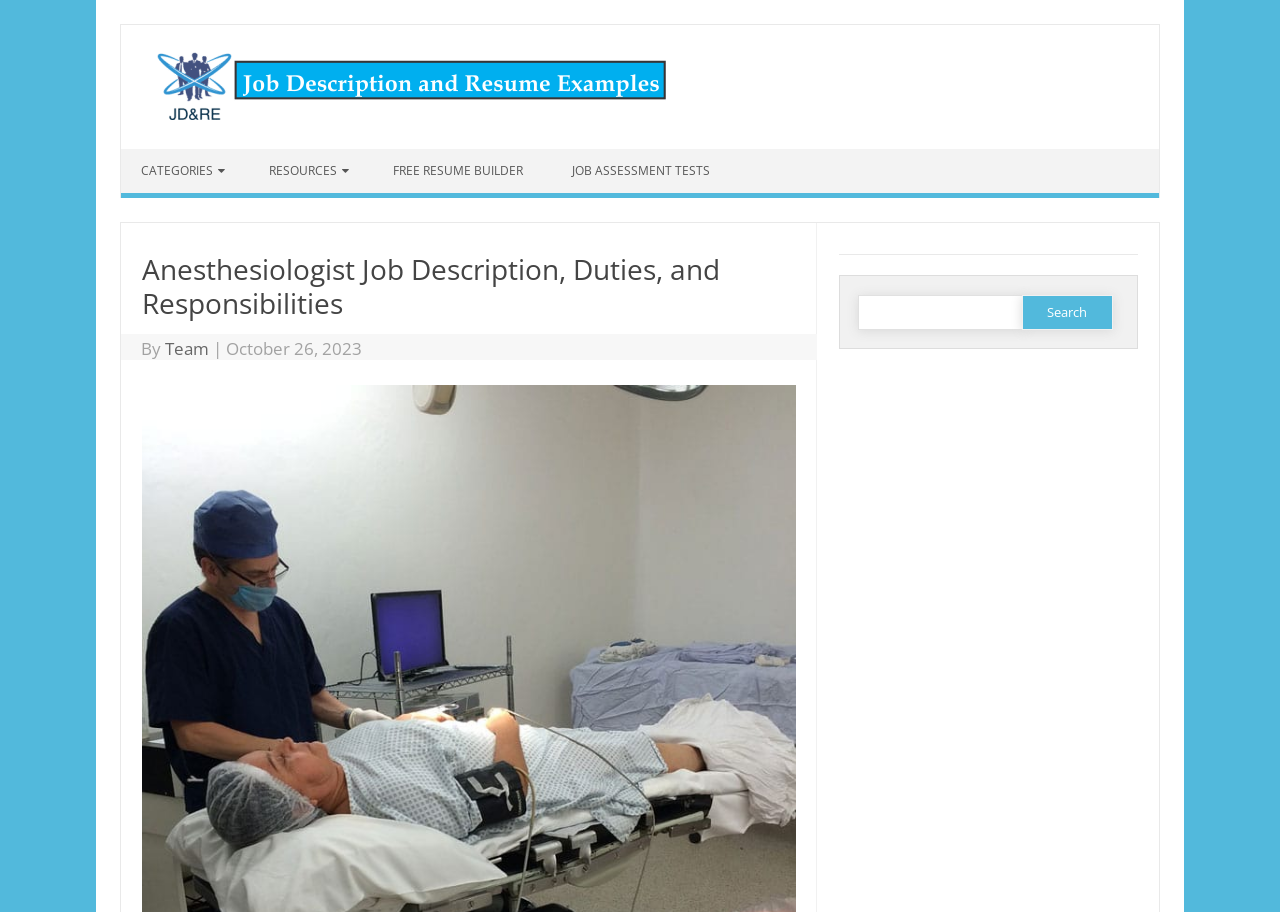Please analyze the image and give a detailed answer to the question:
What is the date of the latest article?

I found the date of the latest article by looking at the header section of the webpage, where it says 'By Team | October 26, 2023'. This indicates that the latest article was published on October 26, 2023.